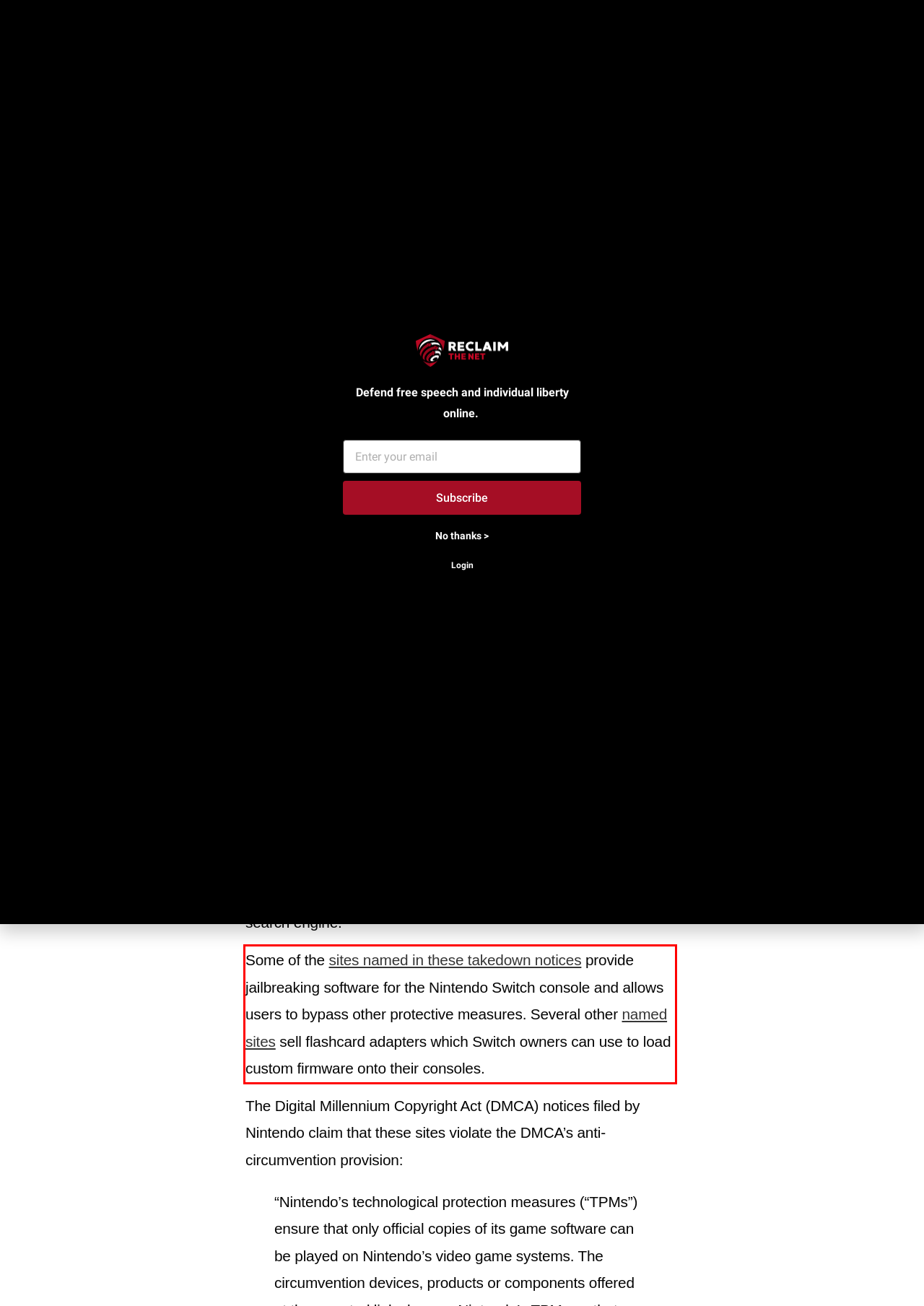Using the webpage screenshot, recognize and capture the text within the red bounding box.

Some of the sites named in these takedown notices provide jailbreaking software for the Nintendo Switch console and allows users to bypass other protective measures. Several other named sites sell flashcard adapters which Switch owners can use to load custom firmware onto their consoles.